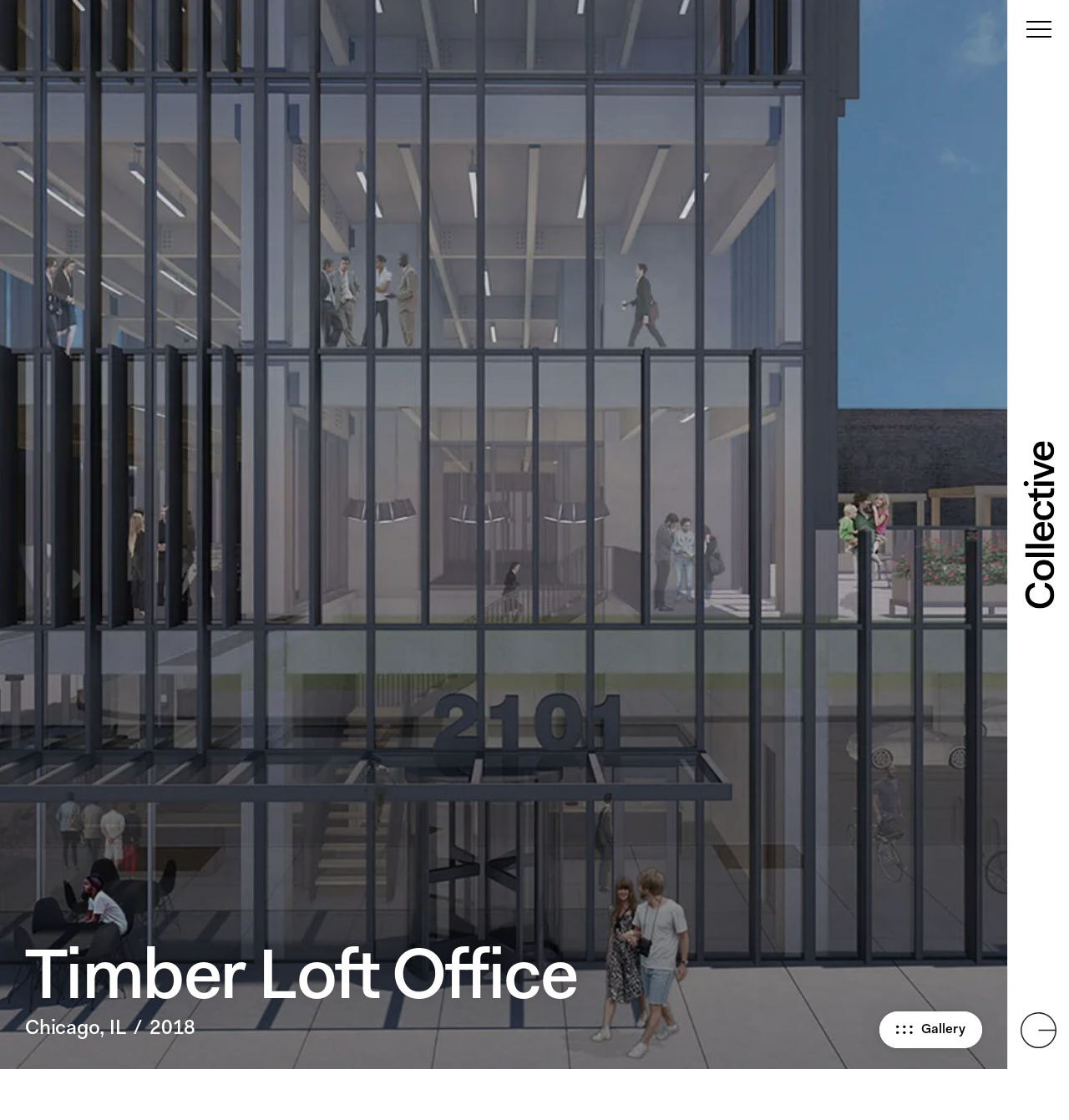Locate the bounding box of the UI element based on this description: "aria-label="Next slide"". Provide four float numbers between 0 and 1 as [left, top, right, bottom].

[0.949, 0.48, 0.988, 0.518]